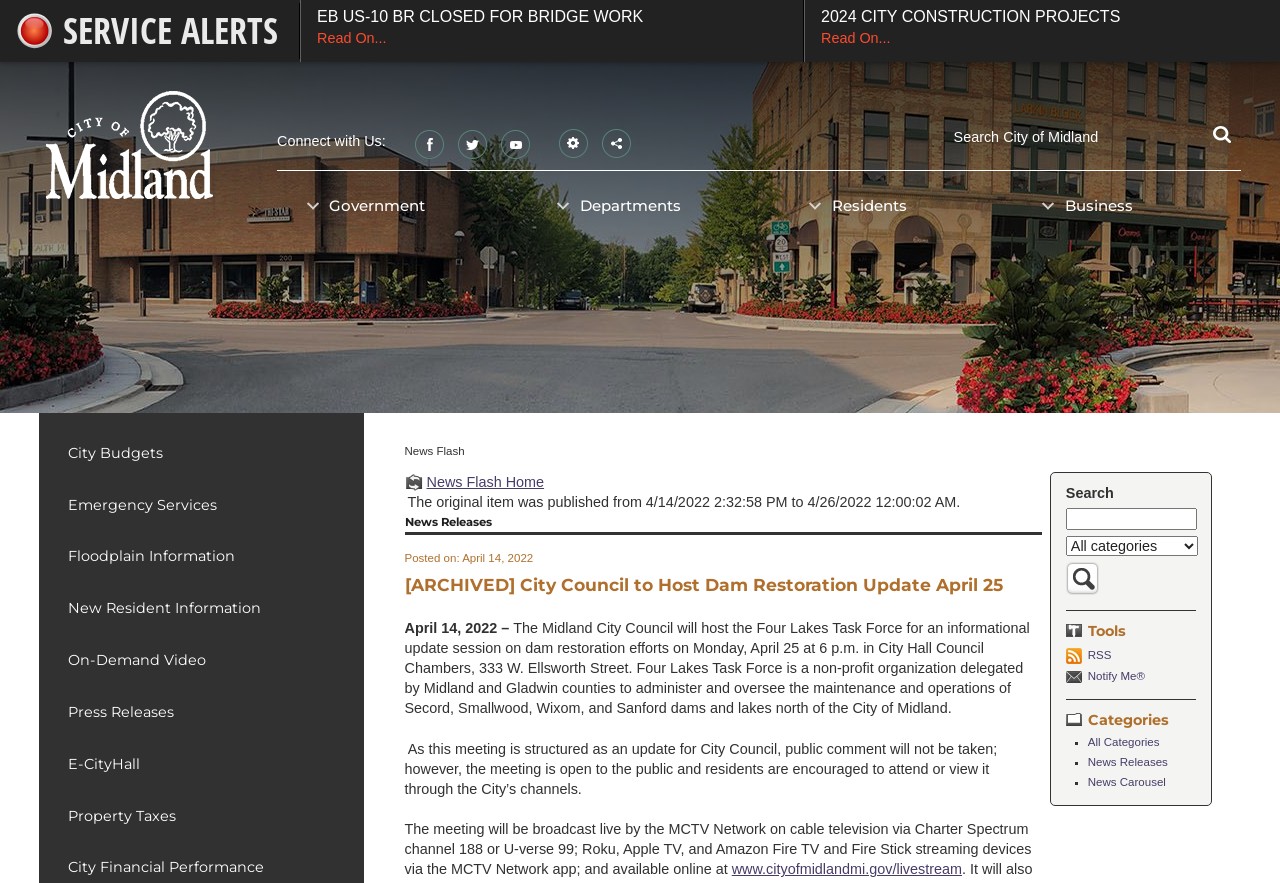Can you provide the bounding box coordinates for the element that should be clicked to implement the instruction: "Search for something"?

[0.743, 0.127, 0.969, 0.184]